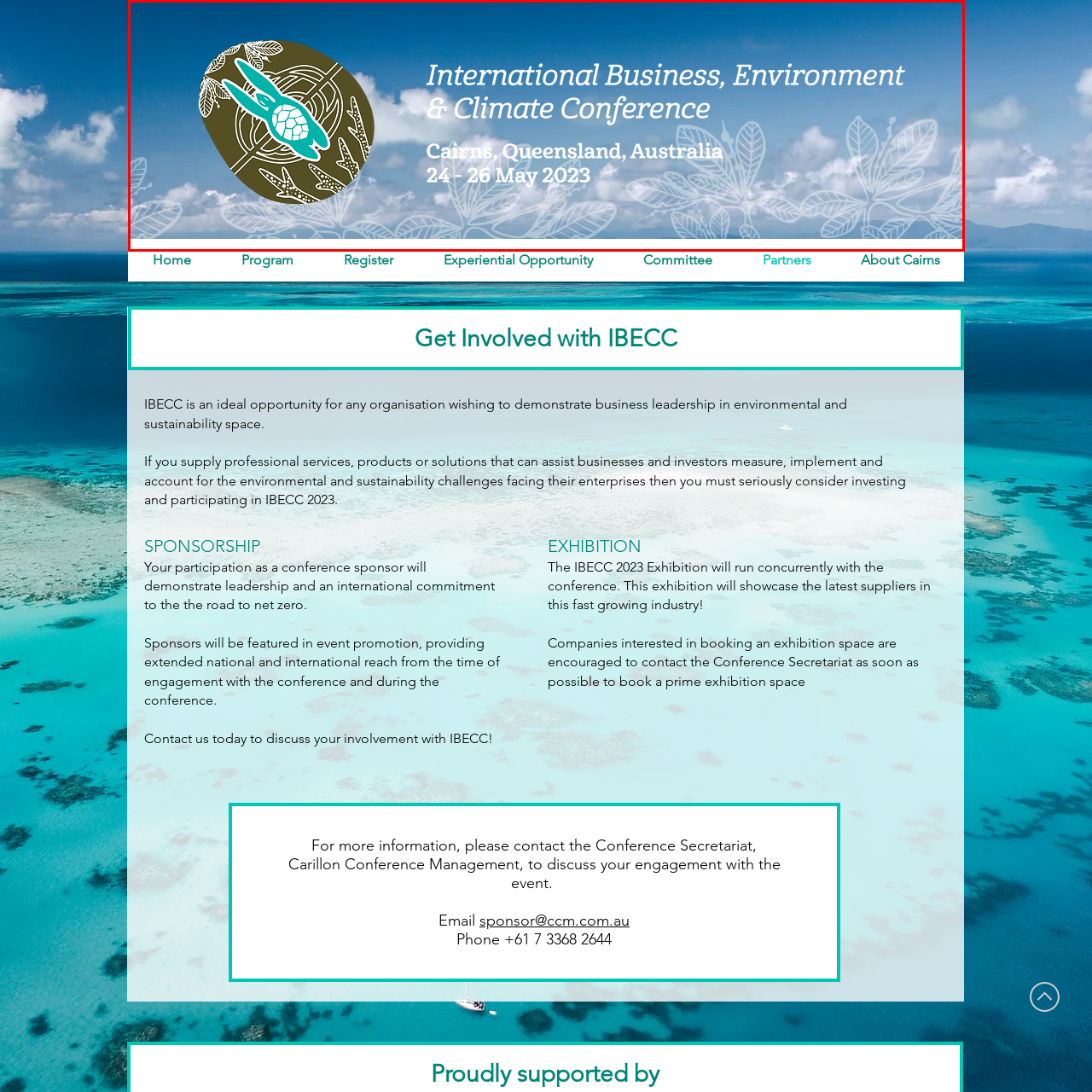Focus on the image surrounded by the red bounding box, please answer the following question using a single word or phrase: In which city and state of Australia is the IBECC conference taking place?

Cairns, Queensland